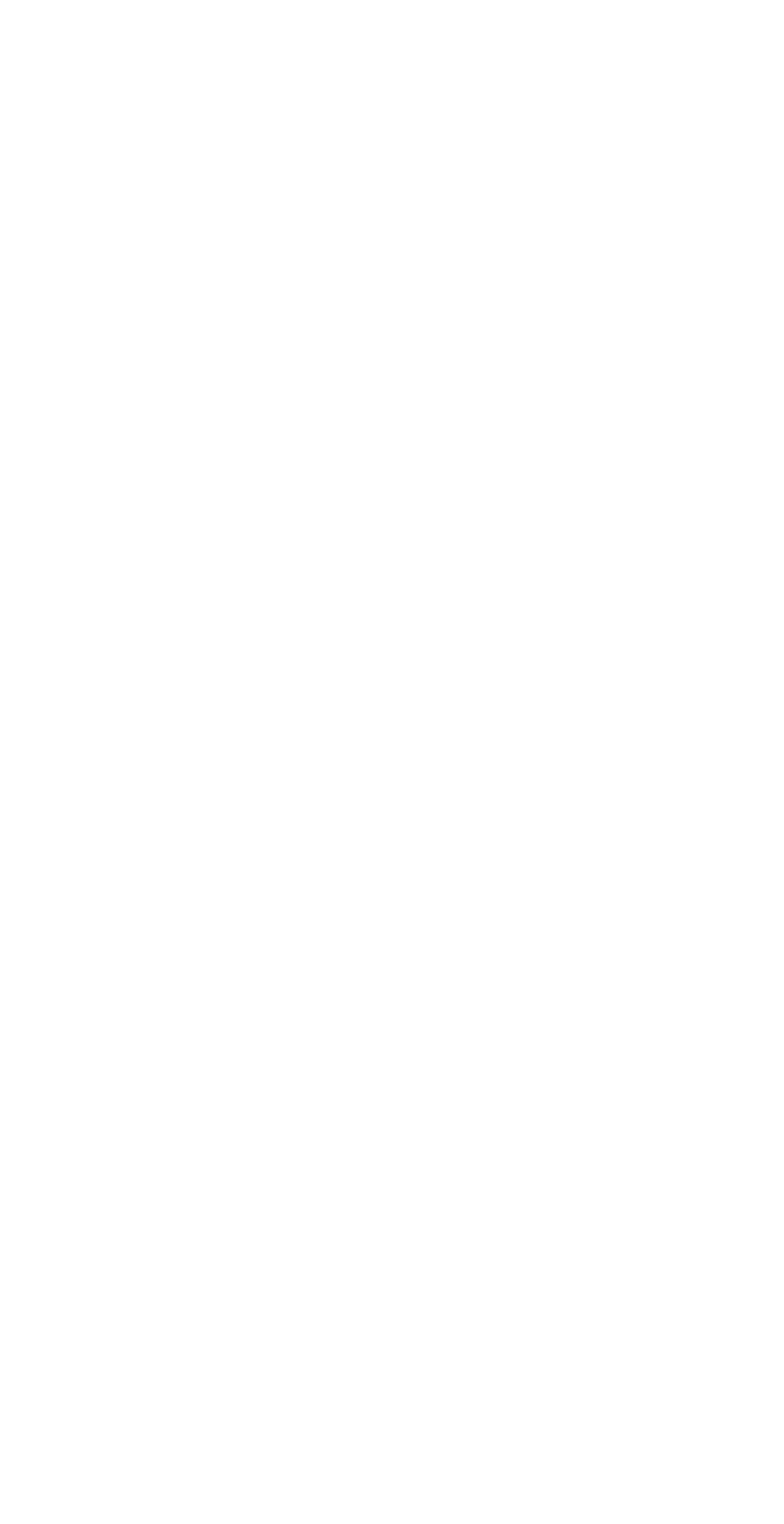Find the bounding box coordinates for the HTML element described as: "Services". The coordinates should consist of four float values between 0 and 1, i.e., [left, top, right, bottom].

[0.159, 0.861, 0.476, 0.919]